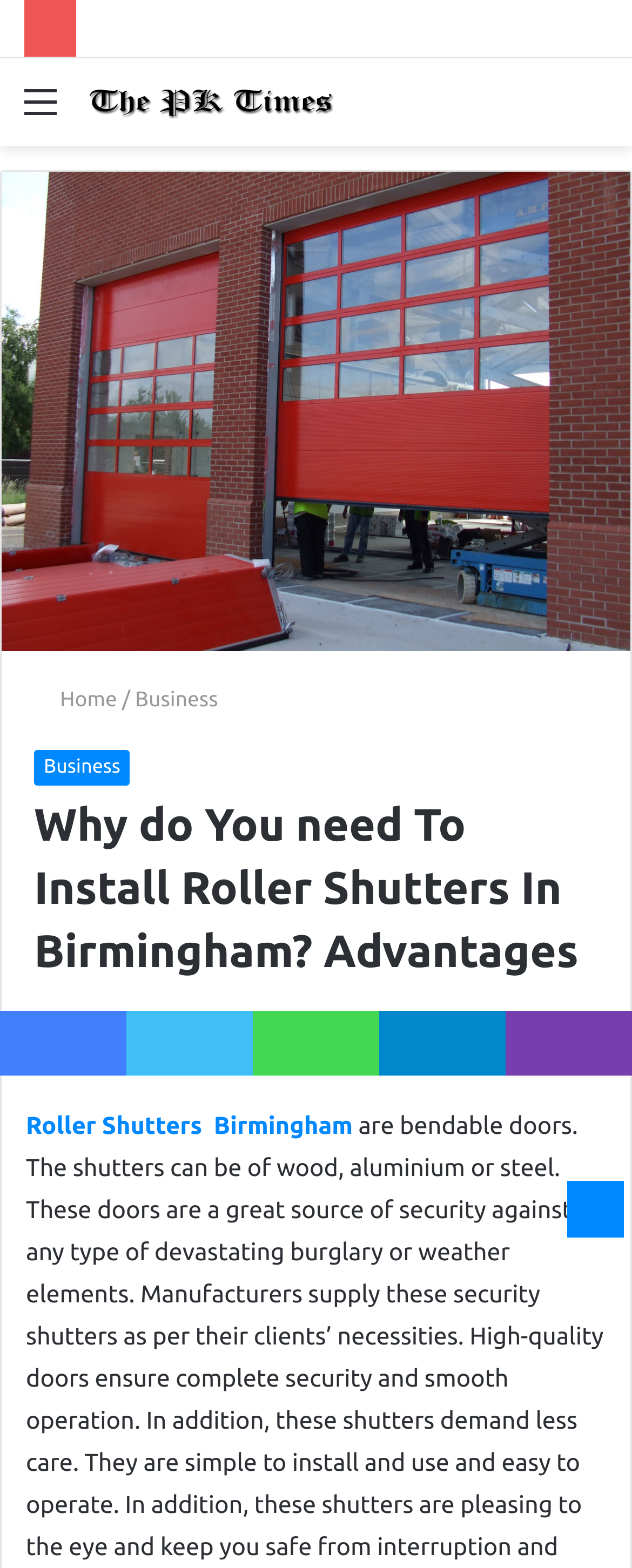Please provide a one-word or phrase answer to the question: 
What is the date of the article?

October 14, 2021